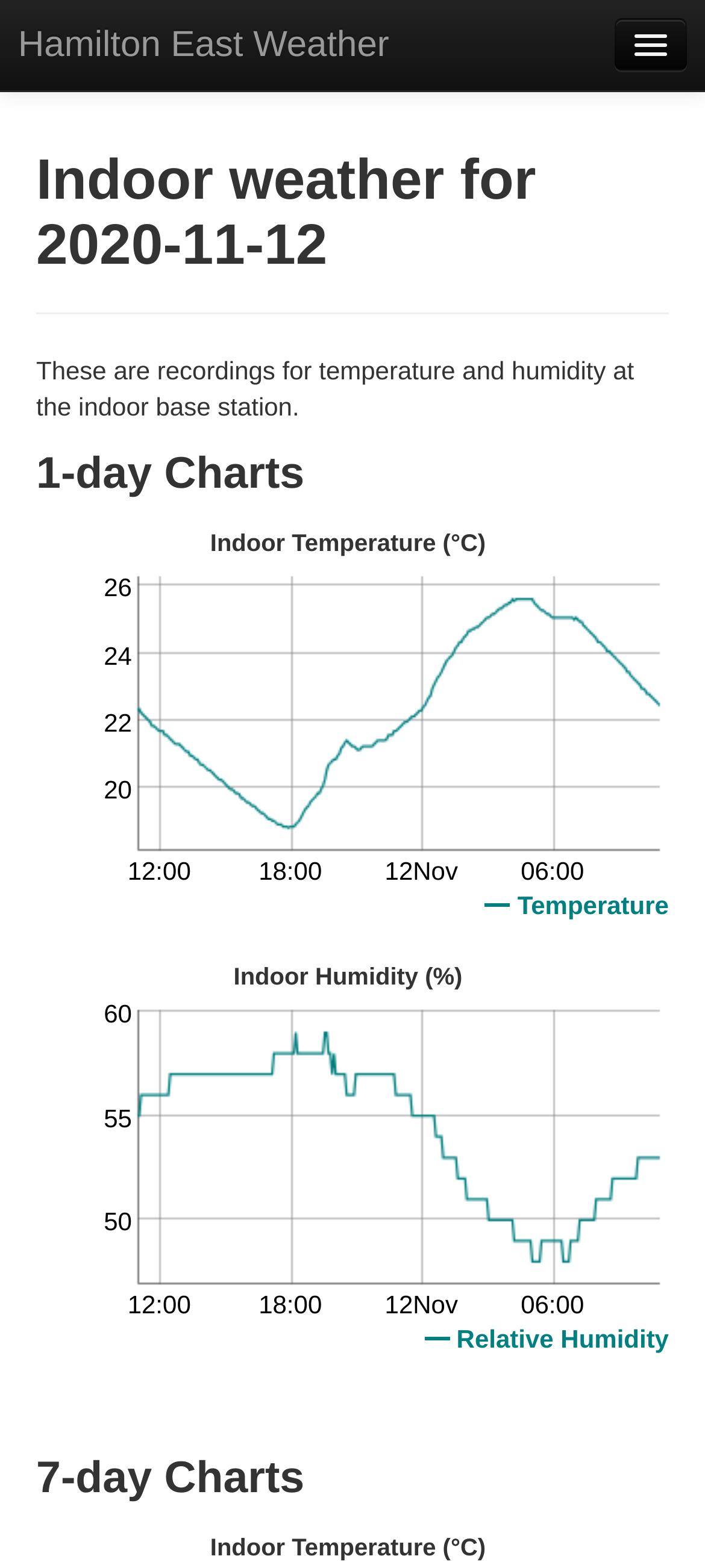What is the current indoor temperature?
Refer to the image and provide a one-word or short phrase answer.

20°C